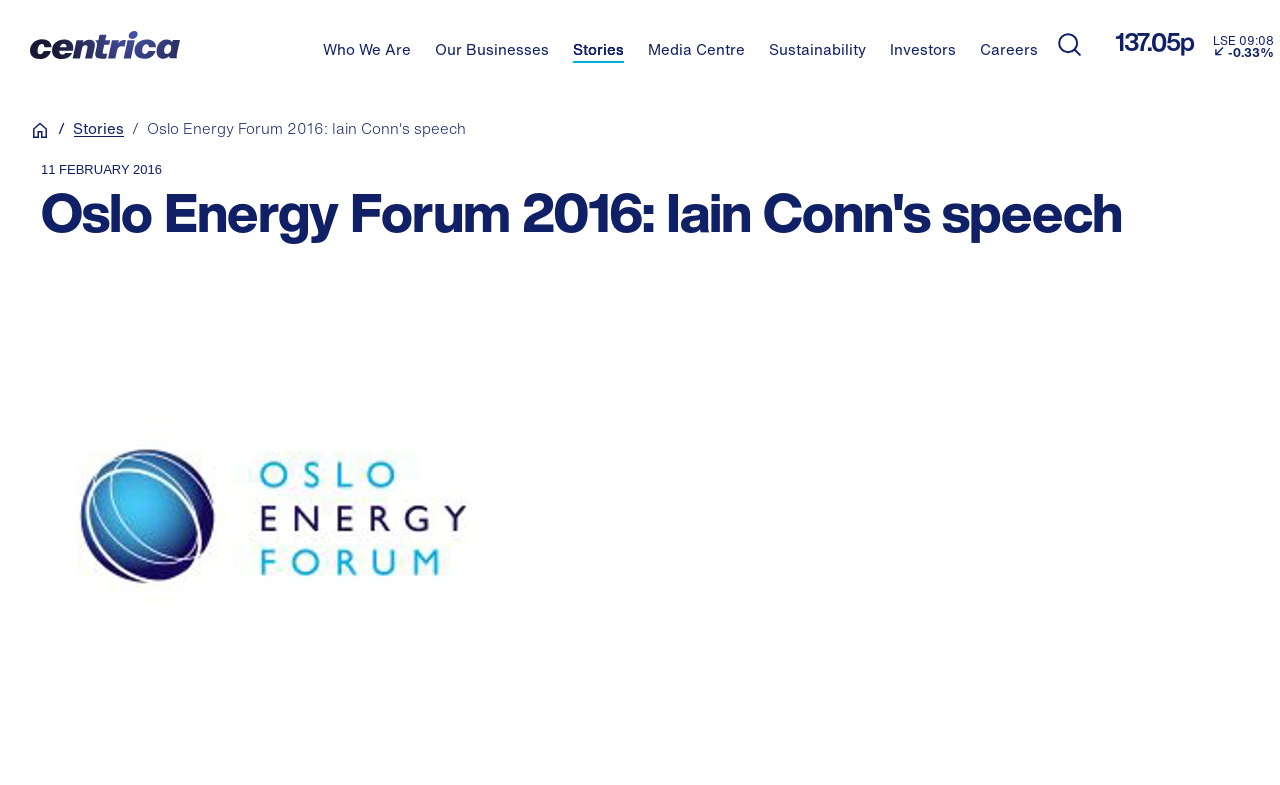Please identify the bounding box coordinates of the area that needs to be clicked to follow this instruction: "Switch to dark mode".

None